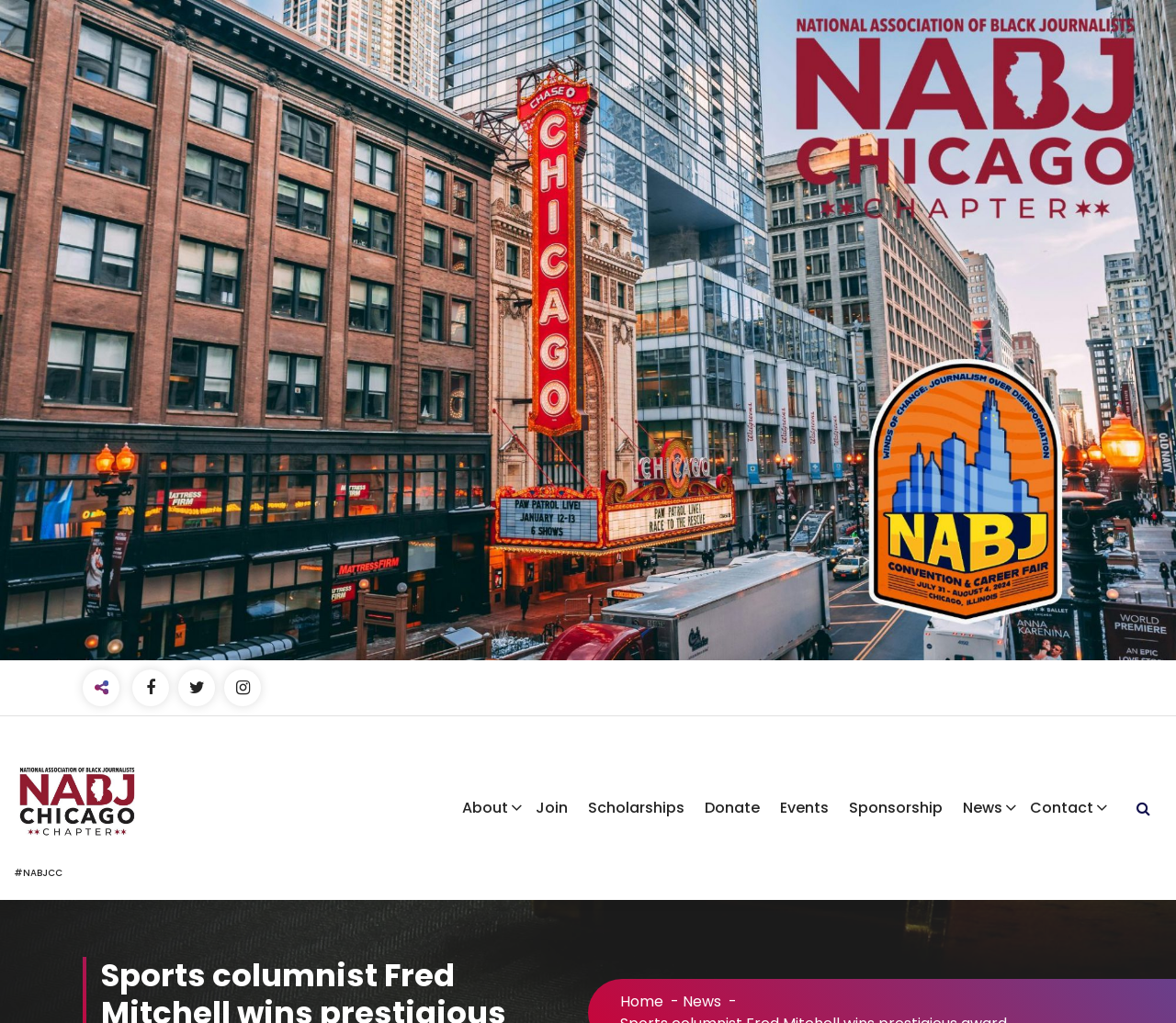Bounding box coordinates should be in the format (top-left x, top-left y, bottom-right x, bottom-right y) and all values should be floating point numbers between 0 and 1. Determine the bounding box coordinate for the UI element described as: ⌂

None